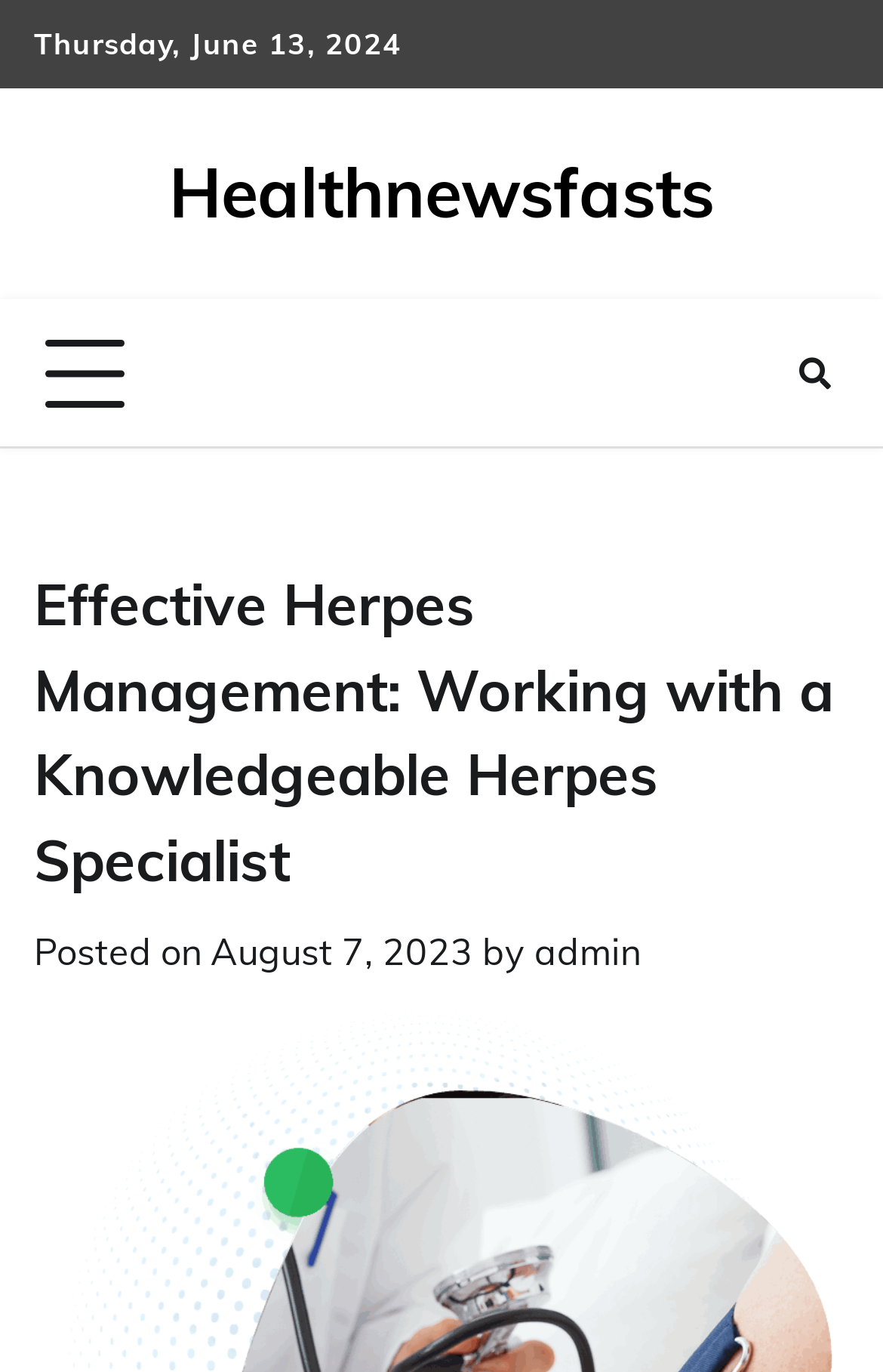What is the icon next to the button?
Using the image, respond with a single word or phrase.

